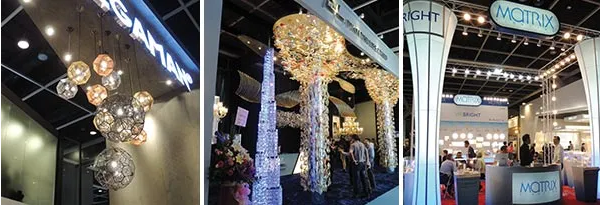Please answer the following question as detailed as possible based on the image: 
What is the main focus of the lighting company's booth on the right?

According to the caption, the modern booth from a lighting company on the right displays a variety of LED products, emphasizing the industry's shift towards energy-efficient and stylish lighting solutions.